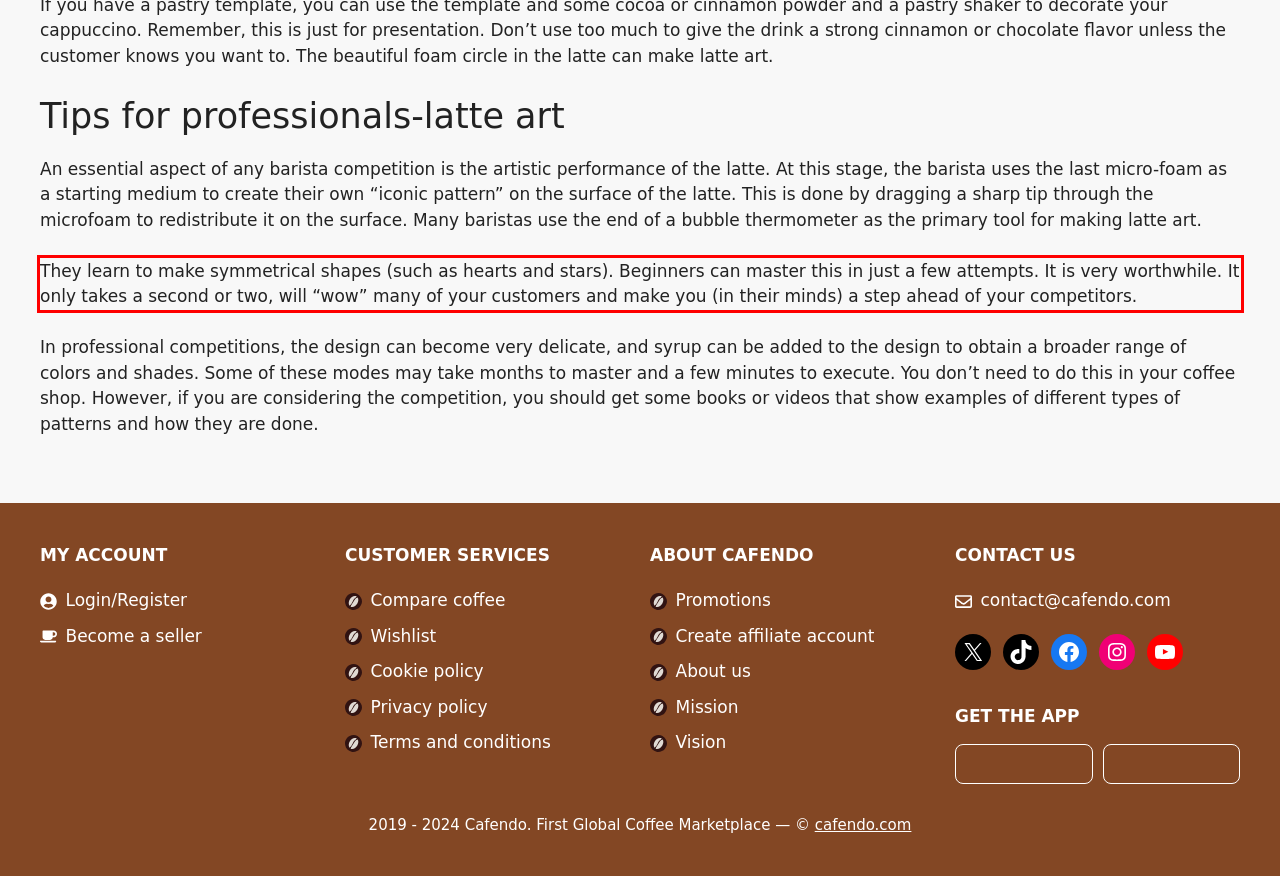You are provided with a screenshot of a webpage containing a red bounding box. Please extract the text enclosed by this red bounding box.

They learn to make symmetrical shapes (such as hearts and stars). Beginners can master this in just a few attempts. It is very worthwhile. It only takes a second or two, will “wow” many of your customers and make you (in their minds) a step ahead of your competitors.